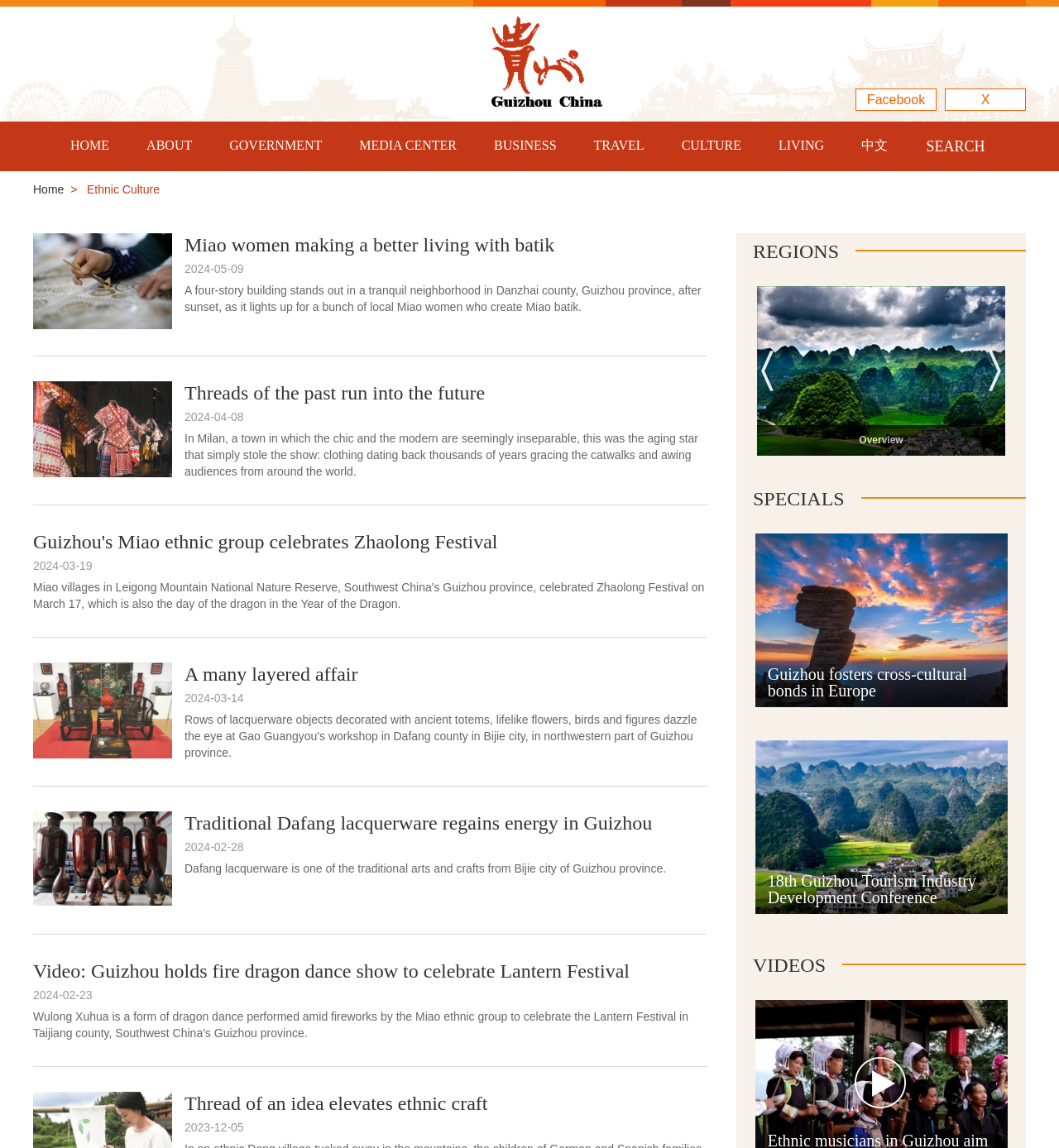Generate a comprehensive description of the contents of the webpage.

The webpage is about Ethnic Culture, with a focus on Guizhou province in China. At the top, there is a large image taking up about half of the screen width, with a Facebook link and an 'X' link to the right of it. Below this, there is a navigation menu with links to HOME, ABOUT, GOVERNMENT, MEDIA CENTER, BUSINESS, TRAVEL, CULTURE, LIVING, and 中文 (Chinese).

The main content of the page is divided into several sections, each with a heading and a few paragraphs of text. The first section is about Miao women making a better living with batik, with a large image and a link to read more. The second section is about threads of the past running into the future, with another large image and a link to read more. This pattern continues with sections about Guizhou's Miao ethnic group celebrating the Zhaolong Festival, a many-layered affair, traditional Dafang lacquerware regaining energy in Guizhou, and a video about Guizhou holding a fire dragon dance show to celebrate the Lantern Festival.

To the right of the main content, there are three columns of links. The first column is headed "REGIONS" and has links to Overview, Guiyang, Guian New Area, Liupanshui, and Anshun. The second column is headed "SPECIALS" and has links to Guizhou fostering cross-cultural bonds in Europe and the 18th Guizhou Tourism Industry Development Conference. The third column is headed "VIDEOS" and has a link to Ethnic musicians in Guizhou aiming to preserve their culture.

Throughout the page, there are many images, mostly related to the cultural and traditional practices of the Miao ethnic group in Guizhou. The overall layout is organized and easy to navigate, with clear headings and concise text.